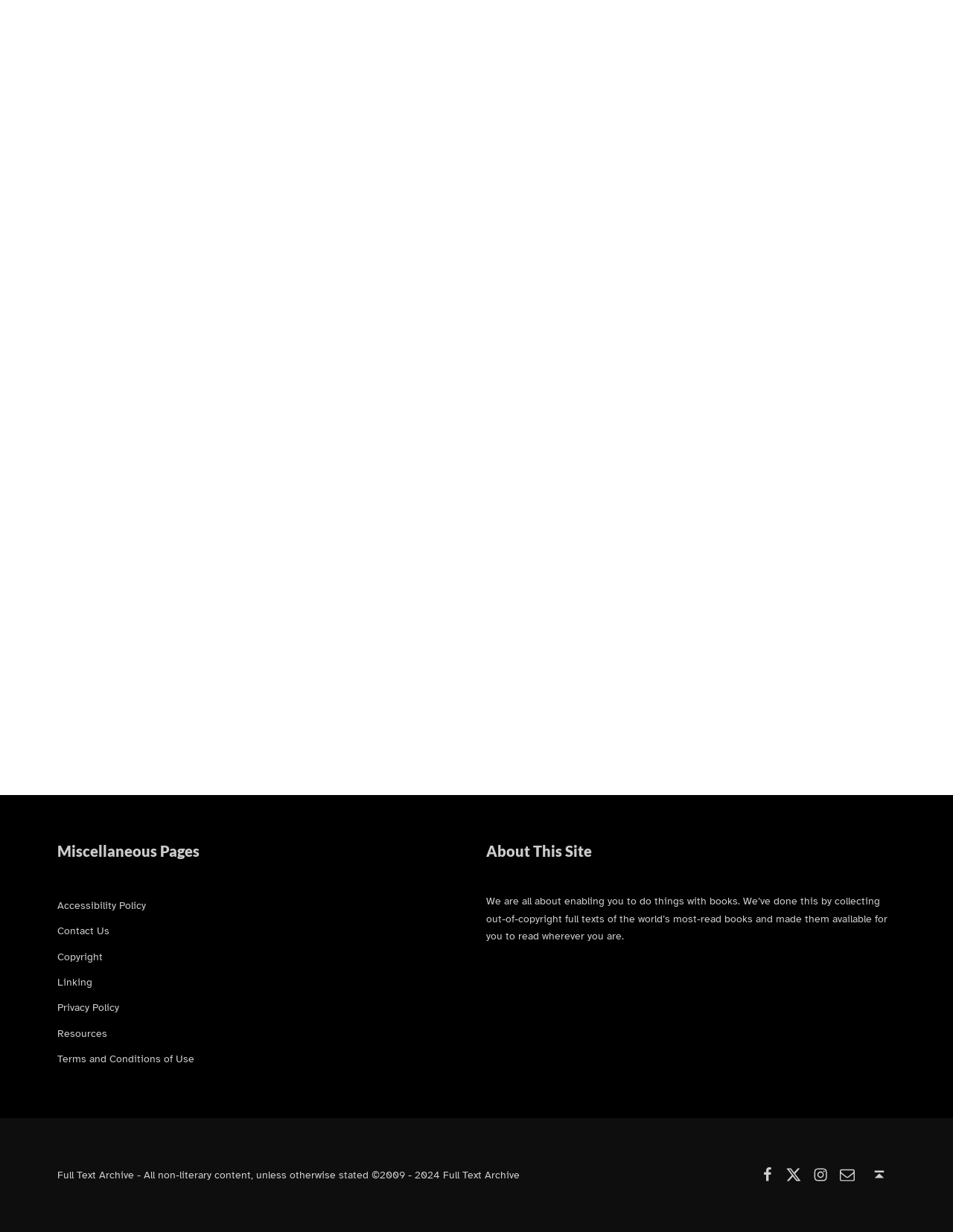Please identify the bounding box coordinates of the clickable element to fulfill the following instruction: "Back to top". The coordinates should be four float numbers between 0 and 1, i.e., [left, top, right, bottom].

[0.906, 0.944, 0.939, 0.964]